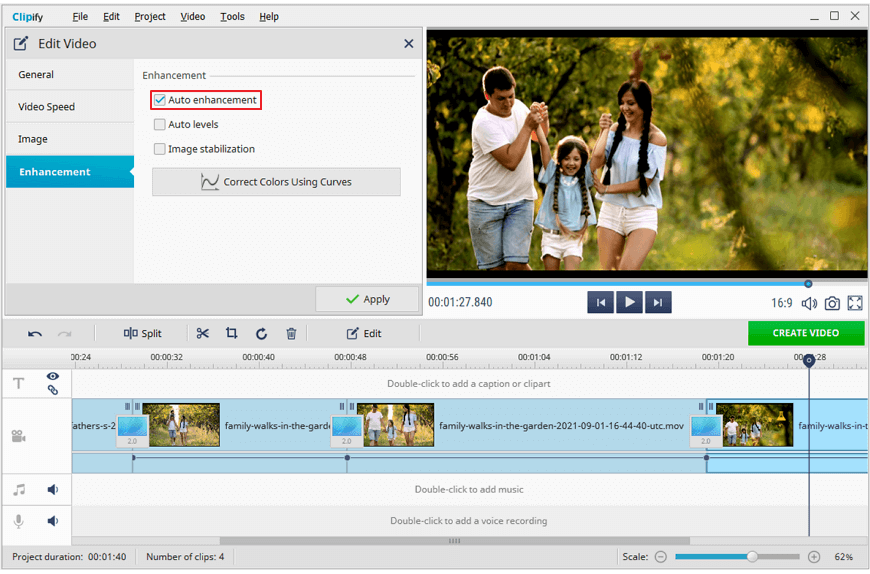What is shown in the timeline below the 'Edit Video' window?
Using the visual information, answer the question in a single word or phrase.

clips ready for editing